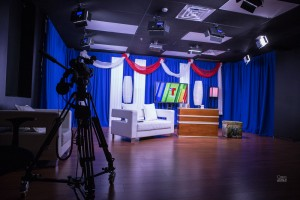Create an exhaustive description of the image.

The image showcases a modern television studio setup, characterized by a pleasing aesthetic and vibrant design elements. In the foreground, a professional video camera mounted on a tripod captures the scene, indicating the high-quality production standards of the studio. 

The background features a striking arrangement of blue curtains that elegantly drape down, complemented by decorative elements such as red and white fabric draped across the top of the set, adding a festive touch. The studio's focal point includes a stylish white sofa paired with a wooden desk, creating a welcoming environment for guests. On the desk, there is a monitor displaying colorful graphics, while two white wall panels flank the space, enhancing the contemporary feel. 

The wooden floor contributes warmth to the overall ambiance, and strategically placed lights from above illuminate the scene, ensuring that the studio is well-lit for any broadcast. In the corner, there's a decorative element, possibly a plant or artwork, adding an extra layer of interest to the setup. This inviting and professional look reflects the studio's readiness for engaging discussions or presentations.